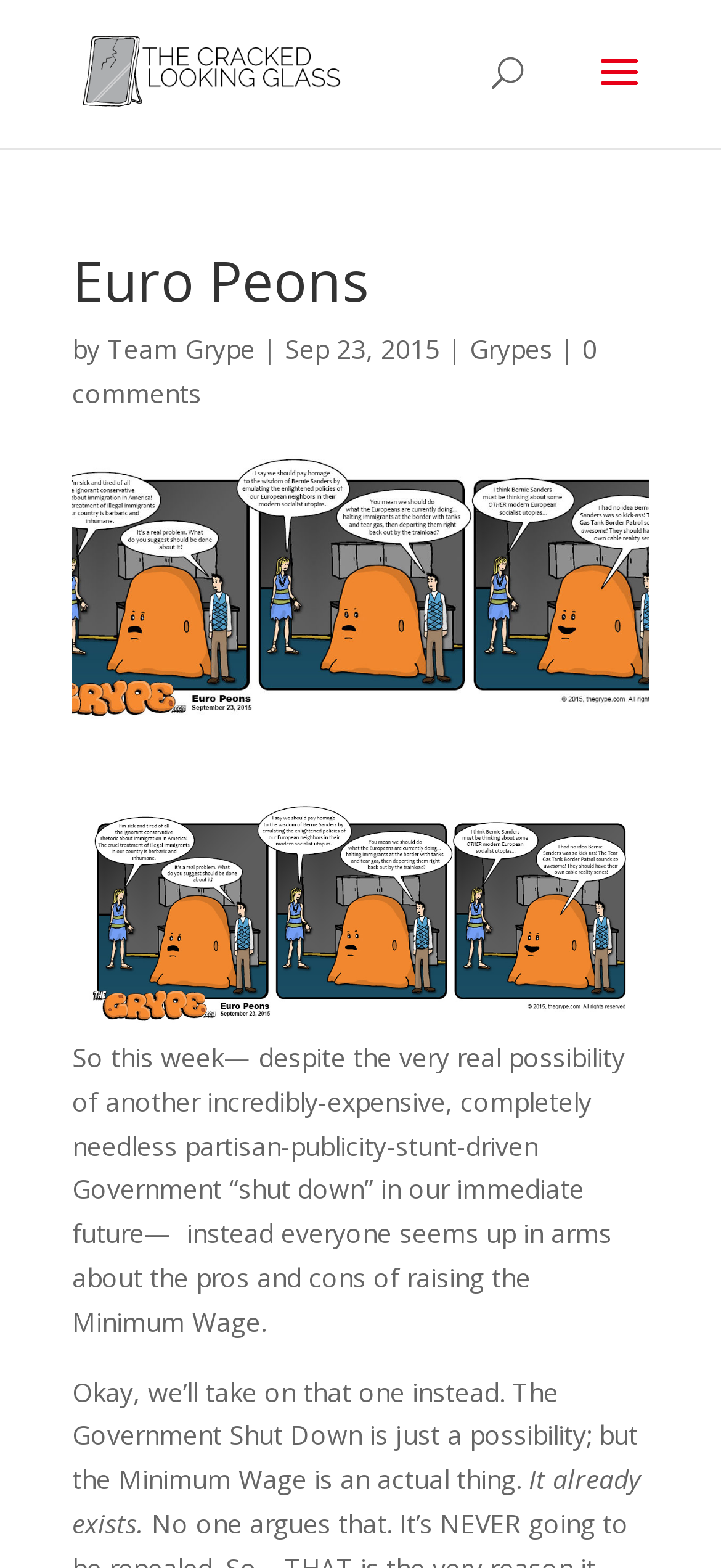What is the name of the article?
Give a one-word or short-phrase answer derived from the screenshot.

Euro Peons